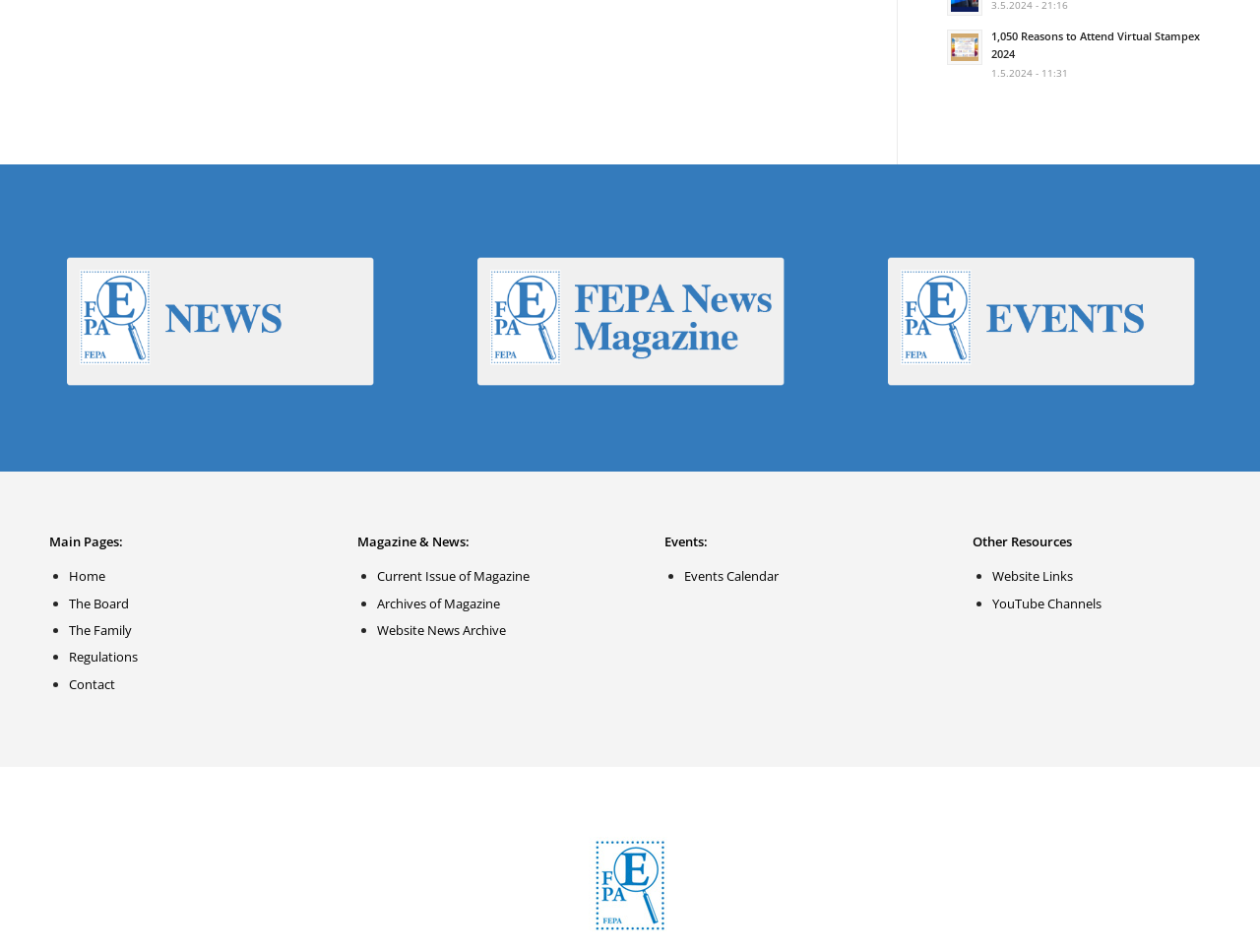Specify the bounding box coordinates of the element's region that should be clicked to achieve the following instruction: "View Events Calendar". The bounding box coordinates consist of four float numbers between 0 and 1, in the format [left, top, right, bottom].

[0.543, 0.596, 0.618, 0.614]